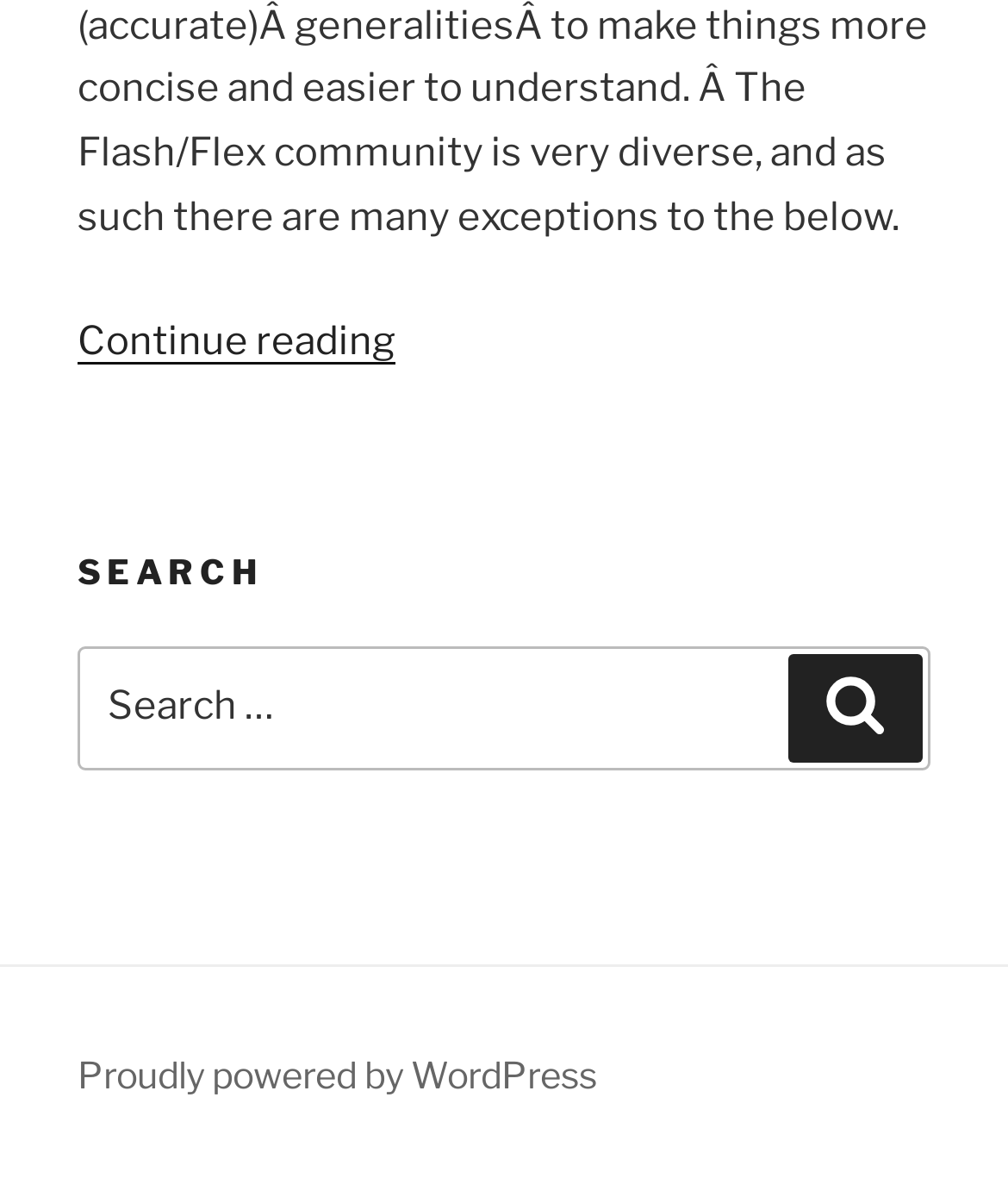Please determine the bounding box of the UI element that matches this description: Proudly powered by WordPress. The coordinates should be given as (top-left x, top-left y, bottom-right x, bottom-right y), with all values between 0 and 1.

[0.077, 0.878, 0.592, 0.915]